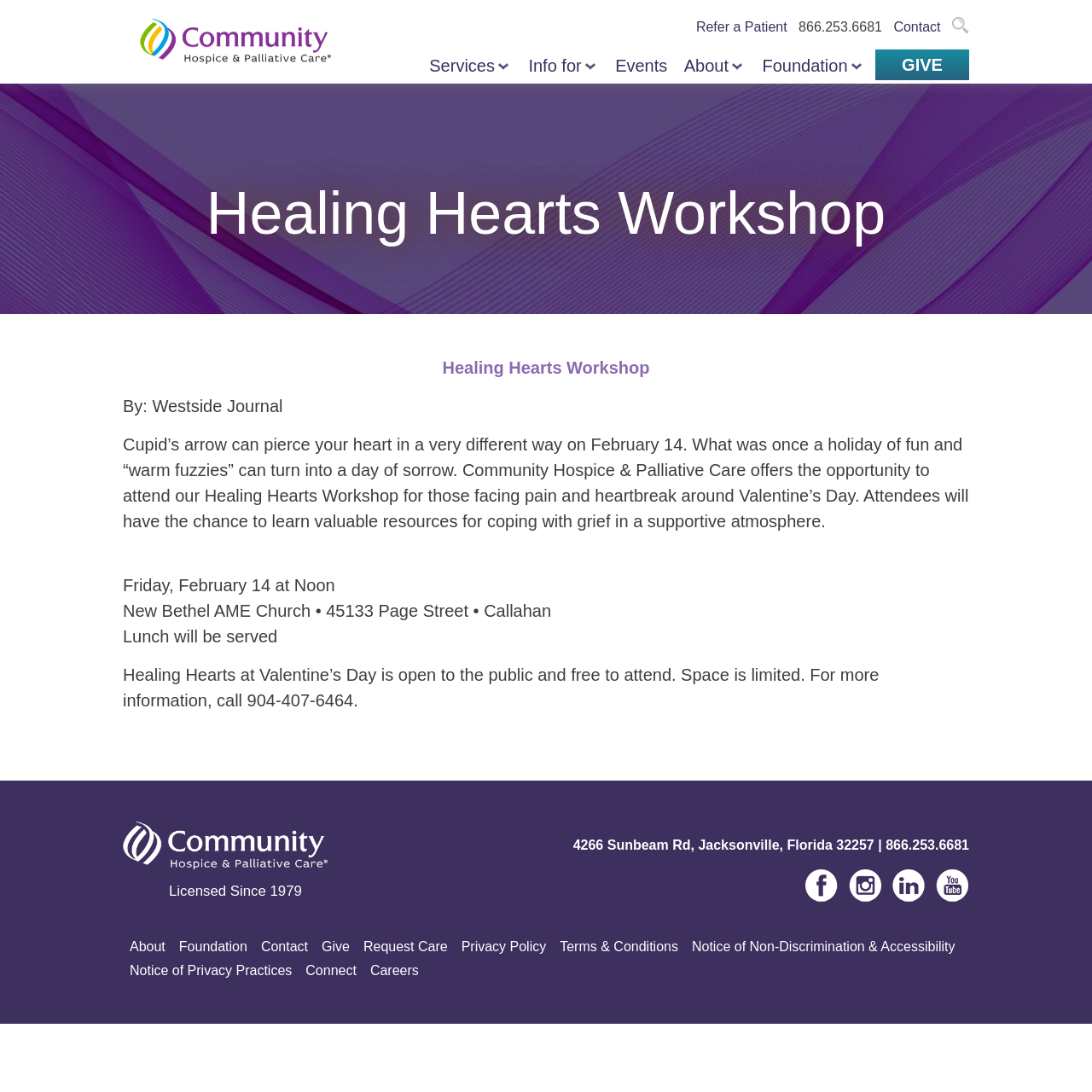What is the phone number to refer a patient?
Using the information from the image, answer the question thoroughly.

I found the phone number by looking at the top navigation bar, where there are several links. One of the links is '866.253.6681', which is likely the phone number to refer a patient.